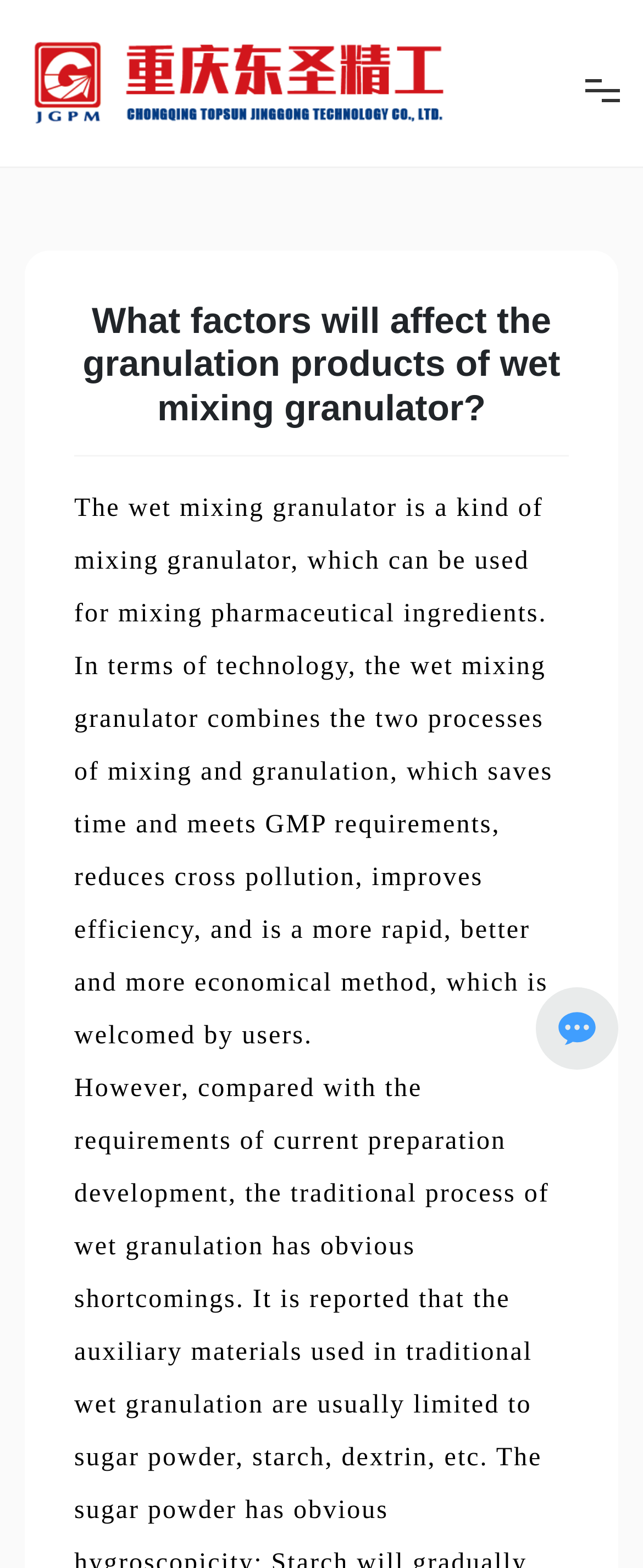Using the webpage screenshot, find the UI element described by alt="TOPSUN JINGGONG" title="TOPSUN JINGGONG". Provide the bounding box coordinates in the format (top-left x, top-left y, bottom-right x, bottom-right y), ensuring all values are floating point numbers between 0 and 1.

[0.051, 0.043, 0.715, 0.06]